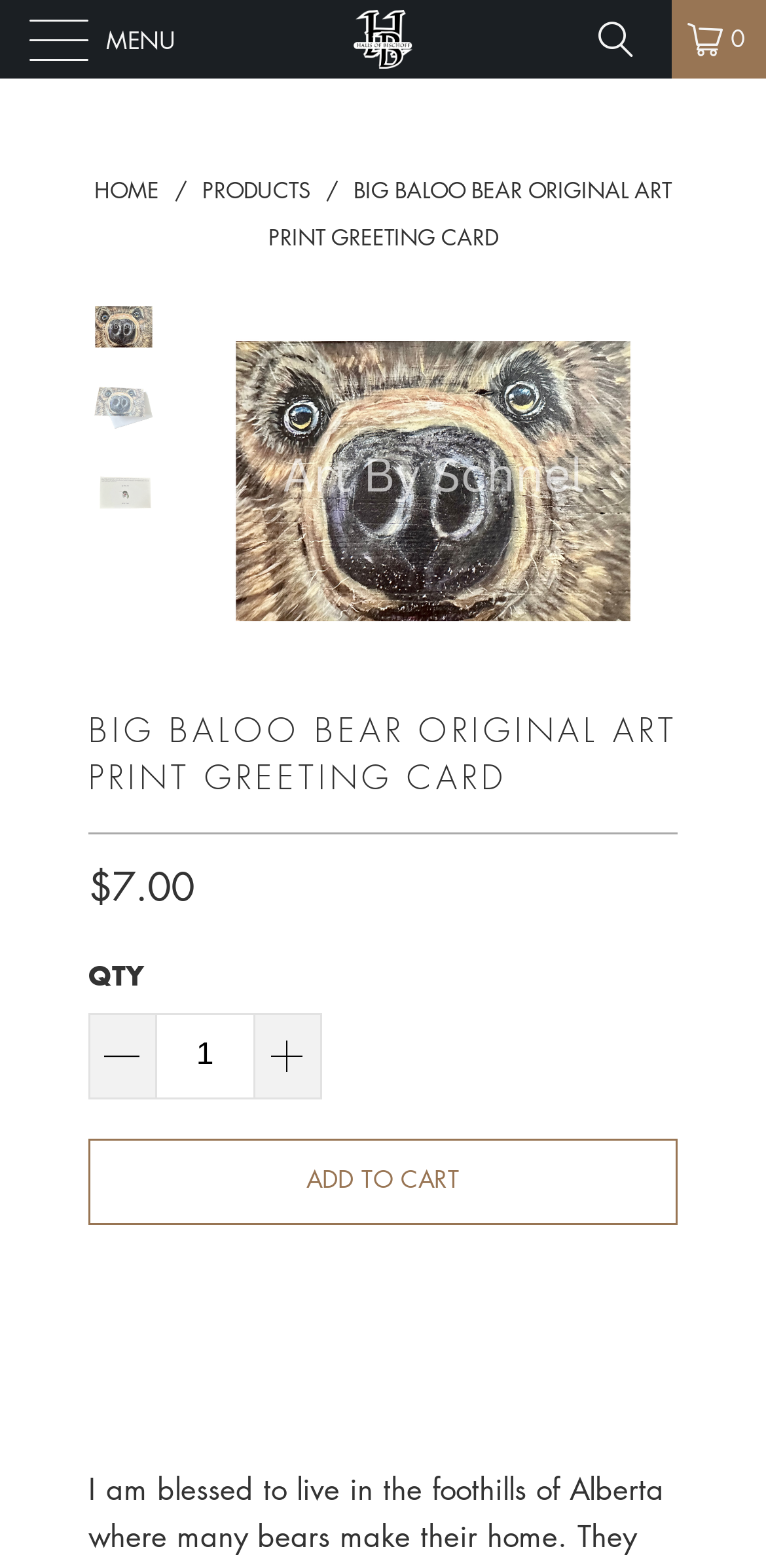Please identify the bounding box coordinates of the area that needs to be clicked to follow this instruction: "Go to the Hausofbischoff homepage".

[0.25, 0.0, 0.75, 0.05]